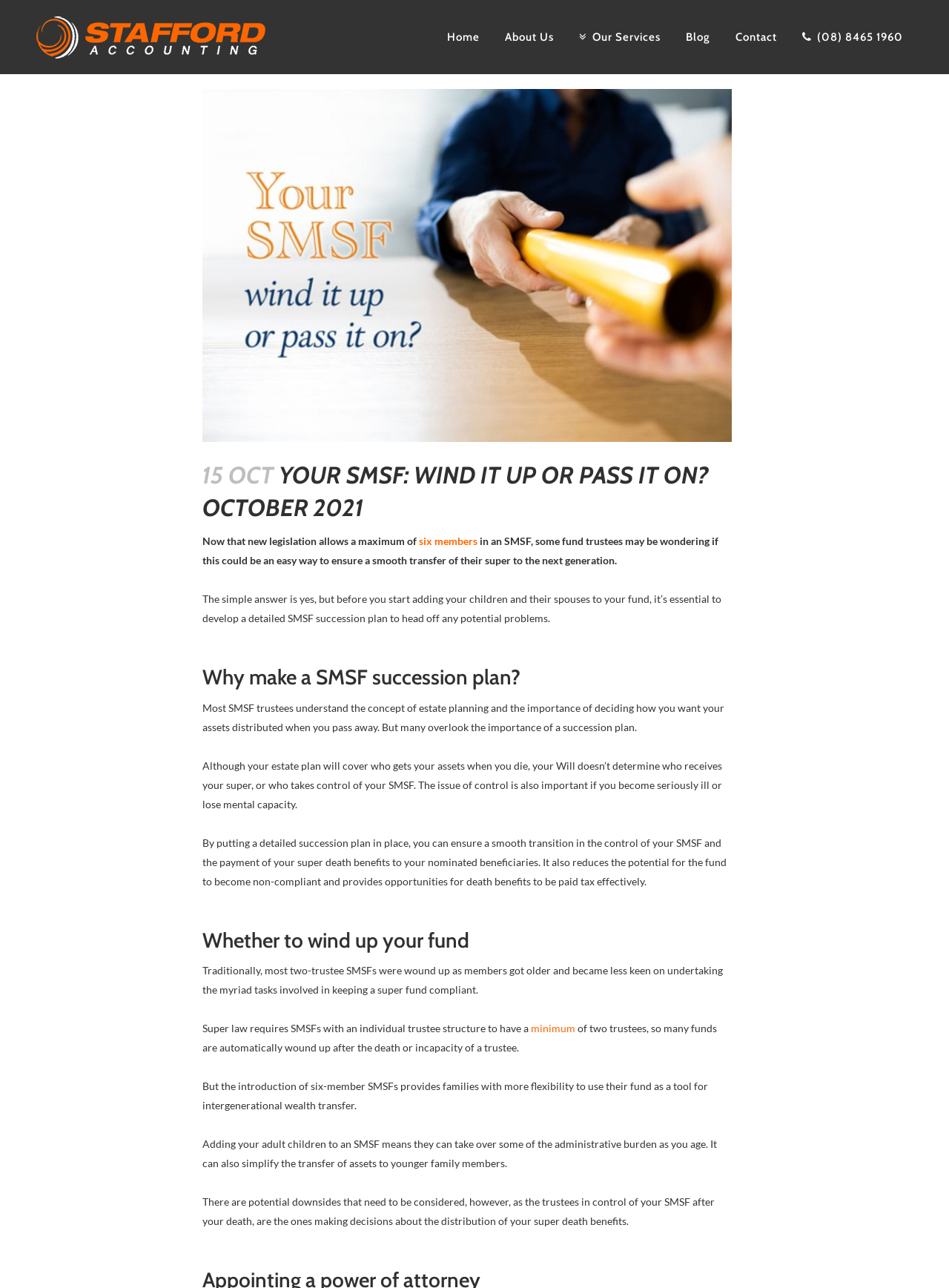What is the topic of this webpage?
Please answer the question with a detailed and comprehensive explanation.

Based on the content of the webpage, it appears to be discussing the importance of having a succession plan for Self-Managed Super Funds (SMSFs) and the considerations involved in winding up or passing on an SMSF to the next generation.